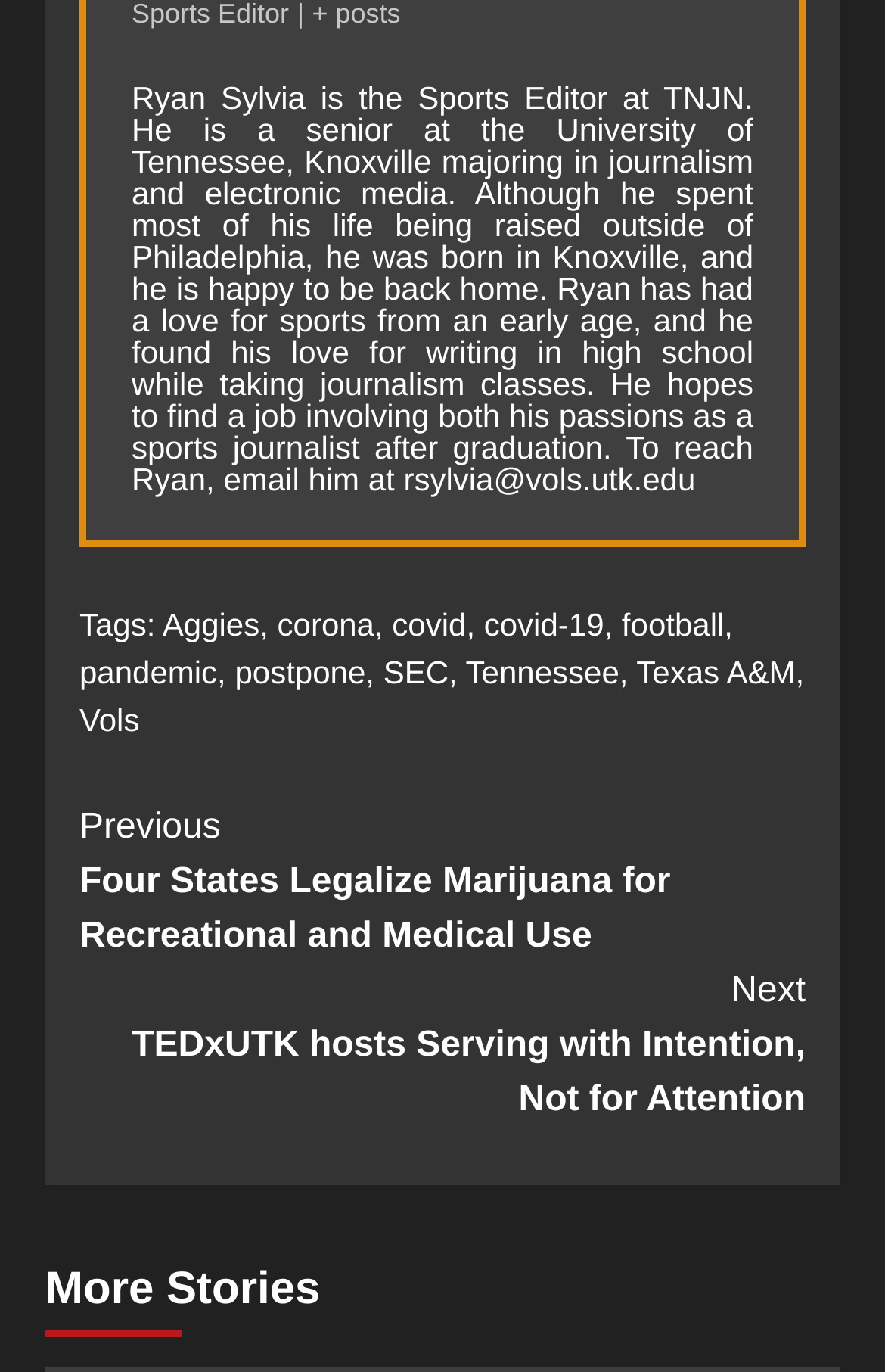What are the tags related to this article?
Carefully analyze the image and provide a detailed answer to the question.

The tags can be found in the links following the 'Tags:' StaticText element. There are multiple links, each representing a tag, such as 'Aggies', 'corona', 'covid', and so on.